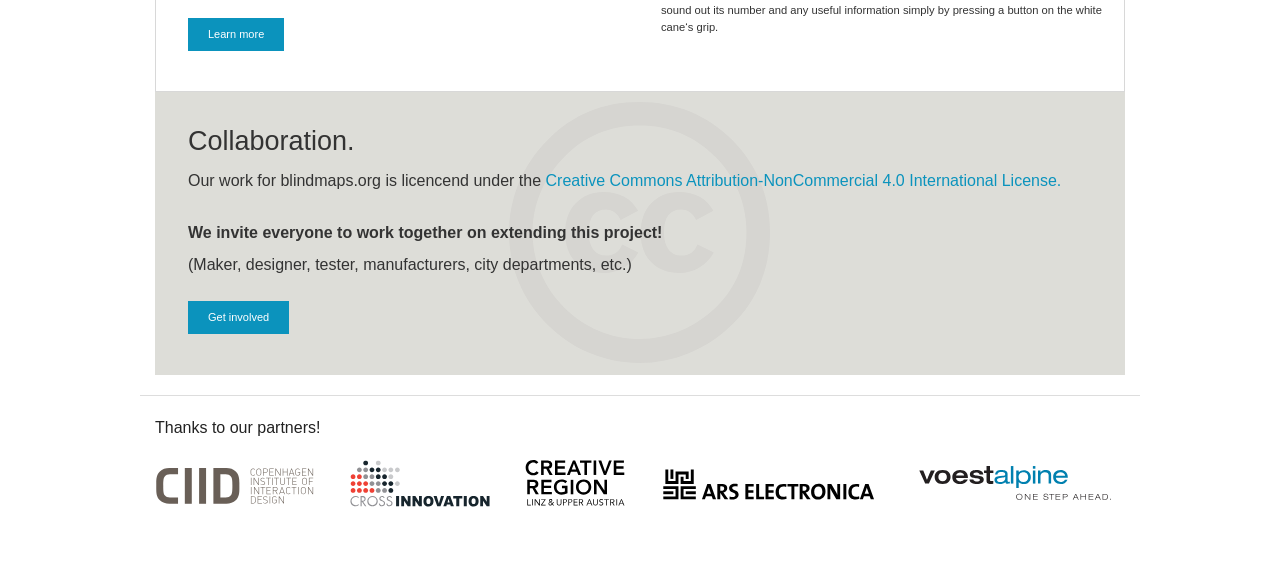Reply to the question below using a single word or brief phrase:
What is the license of the work for blindmaps.org?

Creative Commons Attribution-NonCommercial 4.0 International License